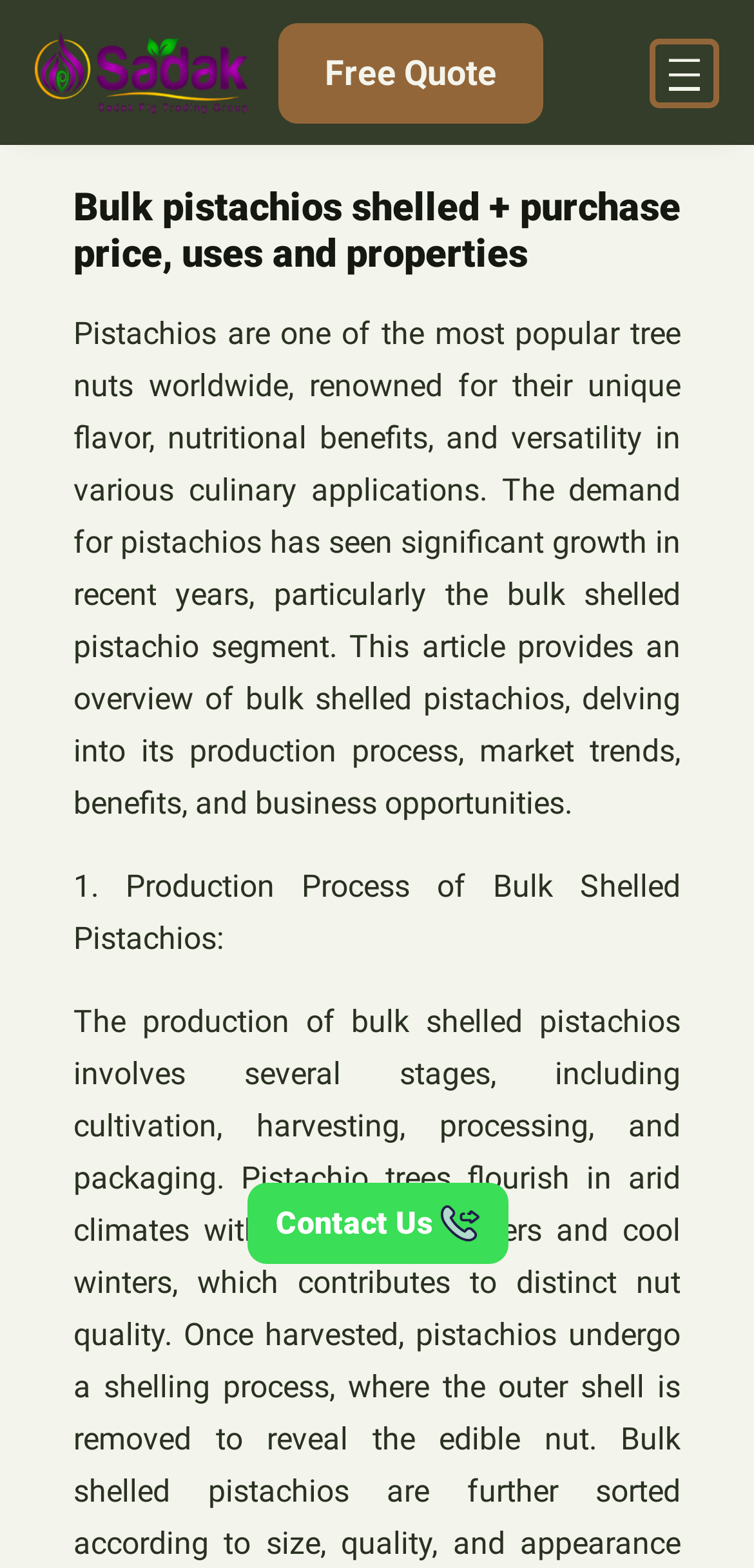What is discussed in the article section?
Refer to the image and provide a concise answer in one word or phrase.

Pistachio production and market